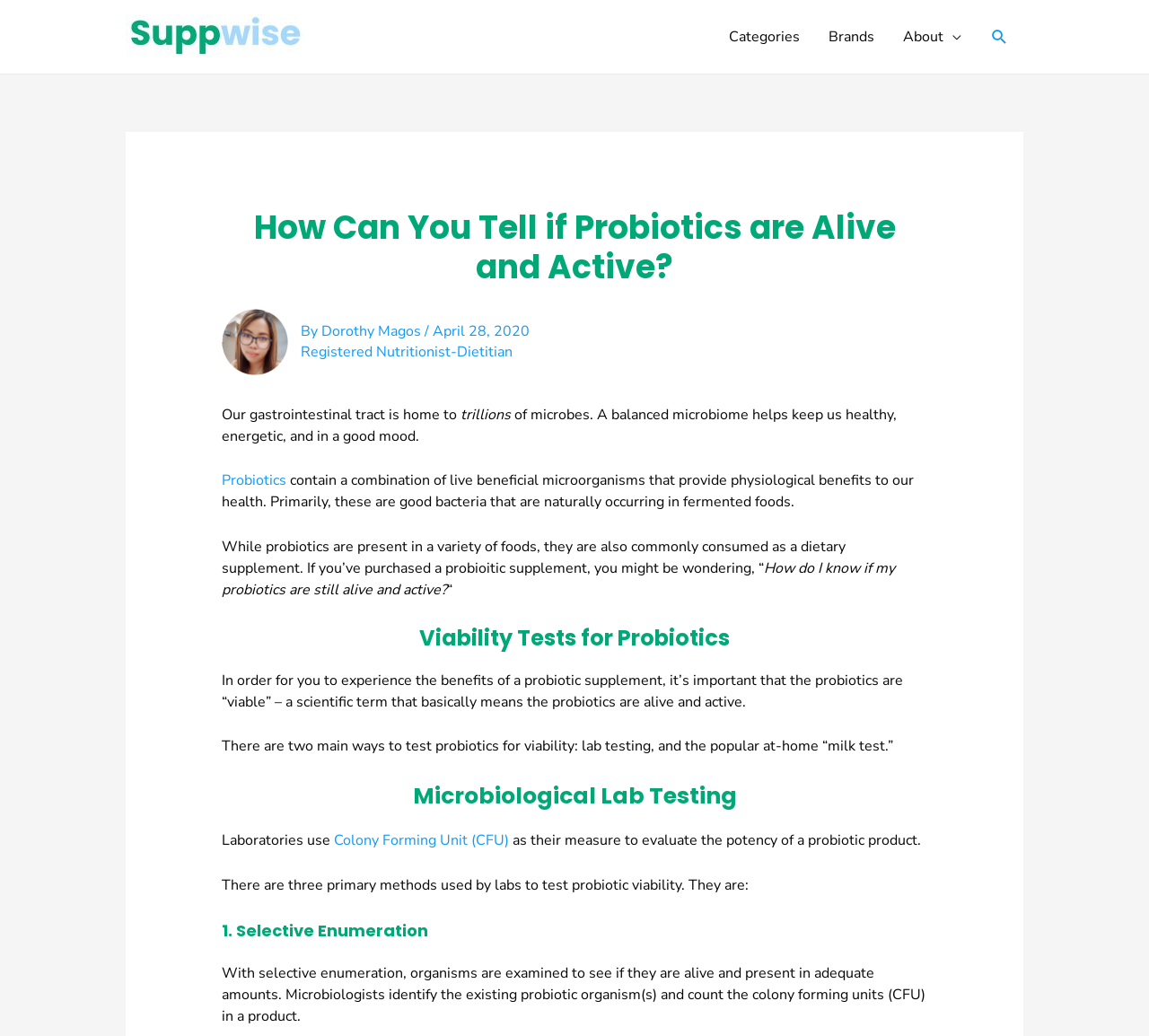Please reply to the following question using a single word or phrase: 
How many ways are there to test probiotics for viability?

Two